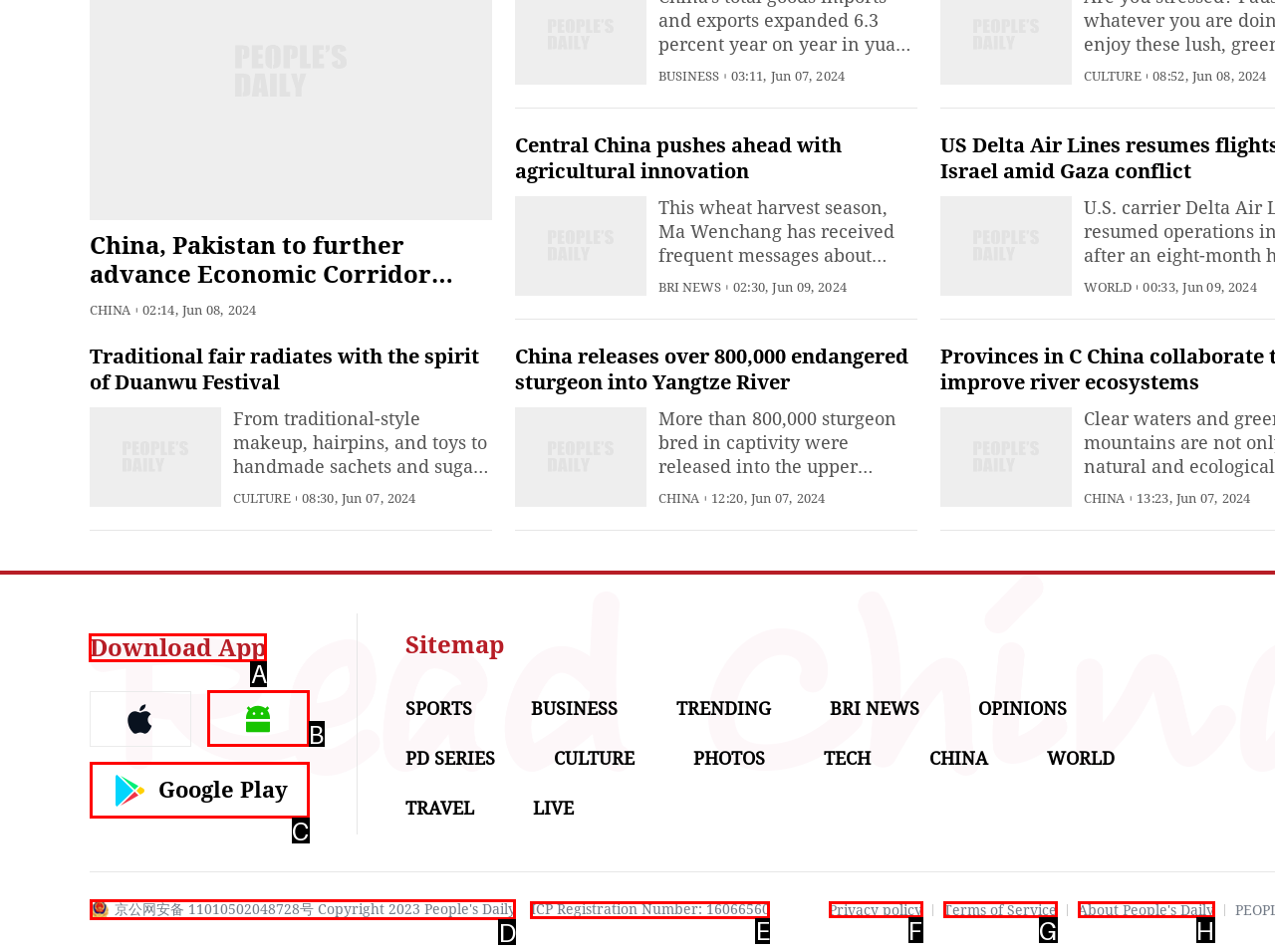Tell me which one HTML element I should click to complete the following task: Download the People's Daily English language App Answer with the option's letter from the given choices directly.

A